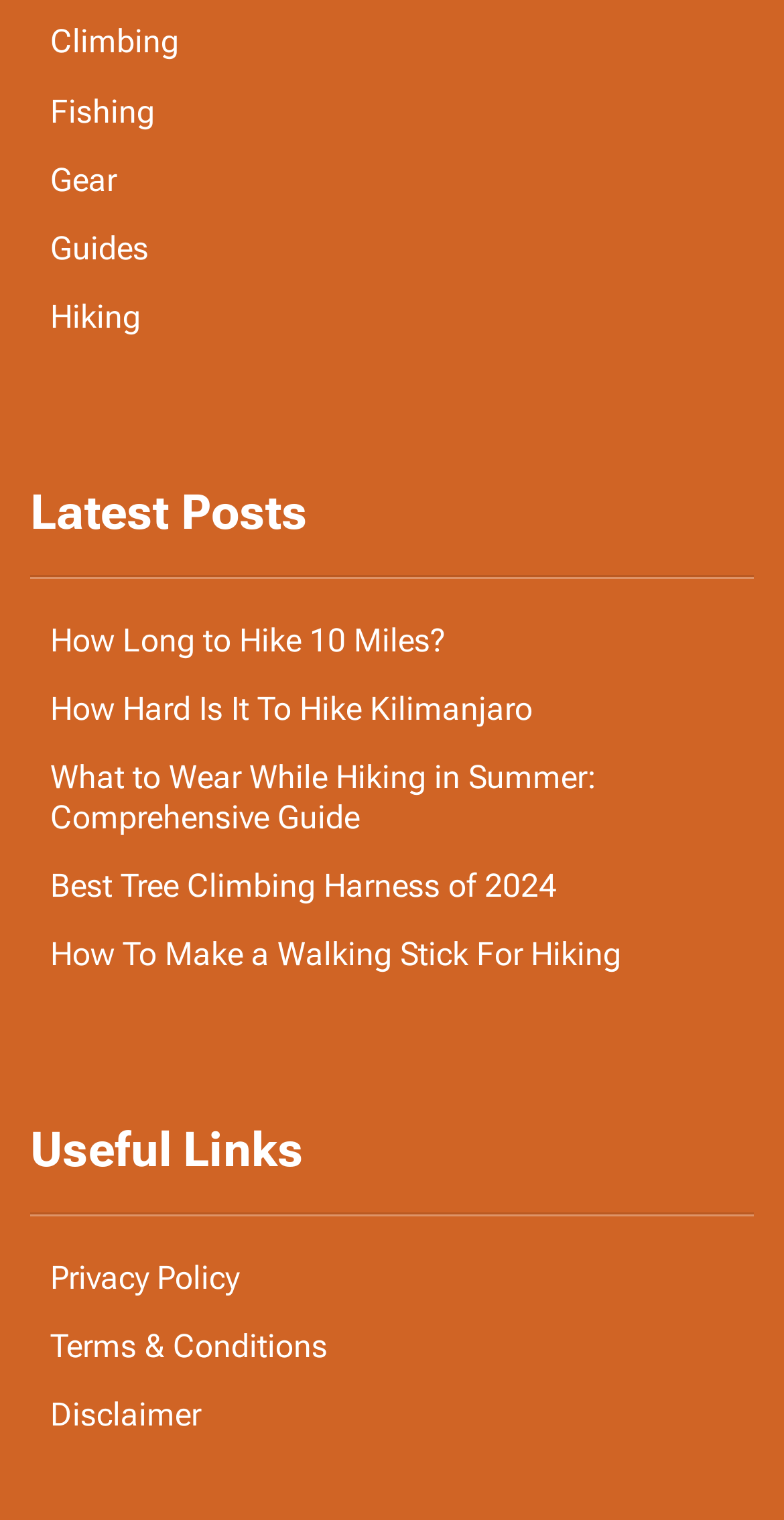Kindly determine the bounding box coordinates for the area that needs to be clicked to execute this instruction: "View the Privacy Policy".

[0.051, 0.821, 0.949, 0.86]